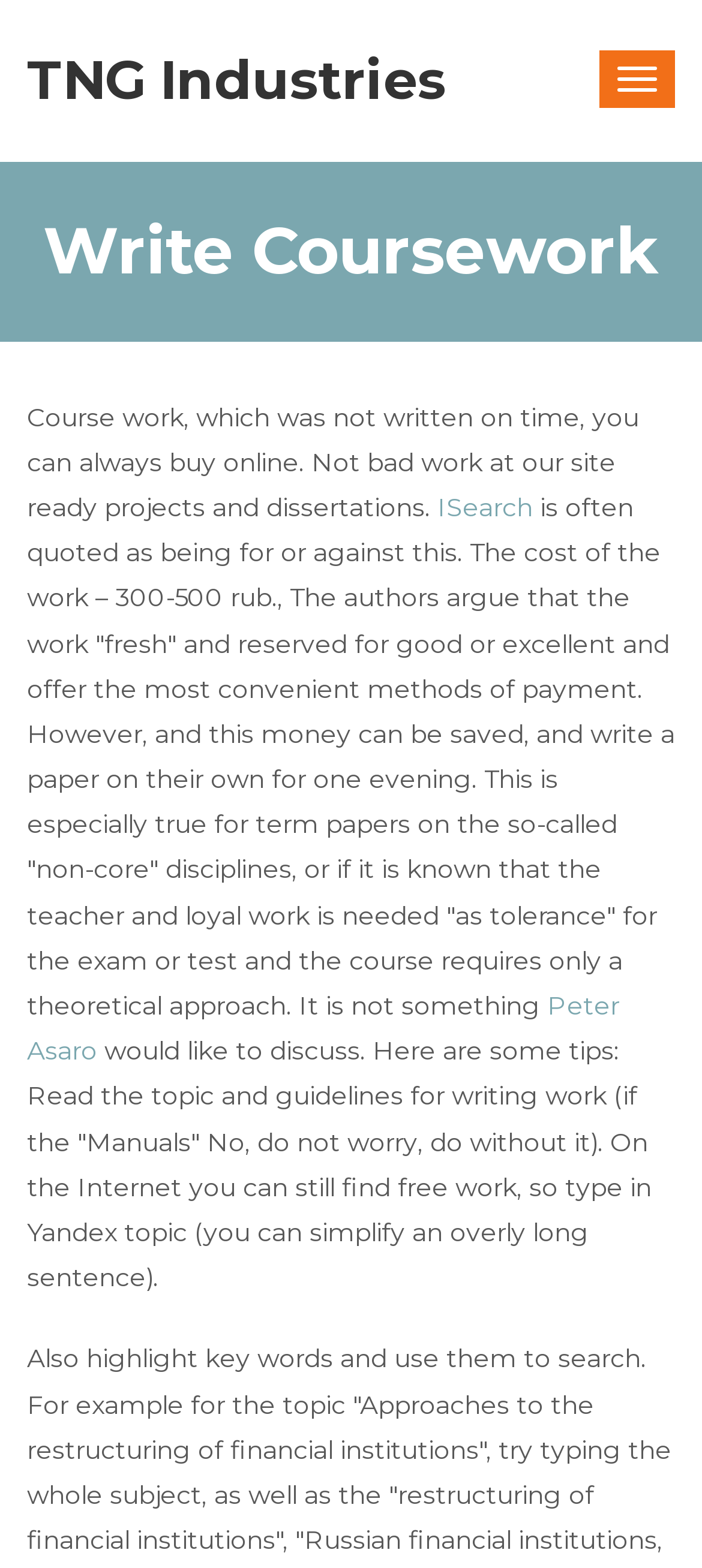What is the link 'ISearch' for?
Please interpret the details in the image and answer the question thoroughly.

The link 'ISearch' is likely a search function on the website, allowing users to search for relevant coursework projects or resources.